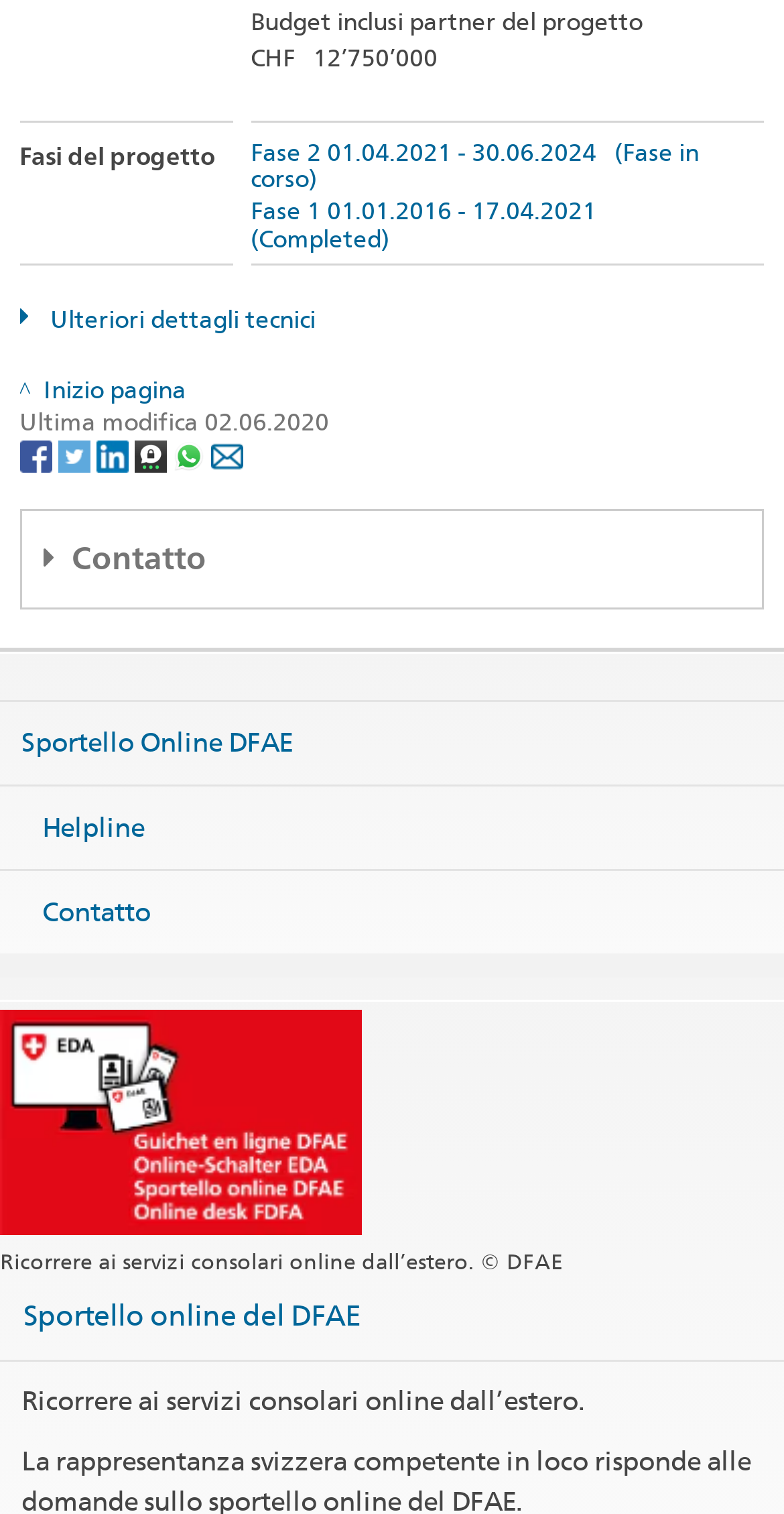Given the description of the UI element: "Ulteriori dettagli tecnici", predict the bounding box coordinates in the form of [left, top, right, bottom], with each value being a float between 0 and 1.

[0.025, 0.201, 0.402, 0.221]